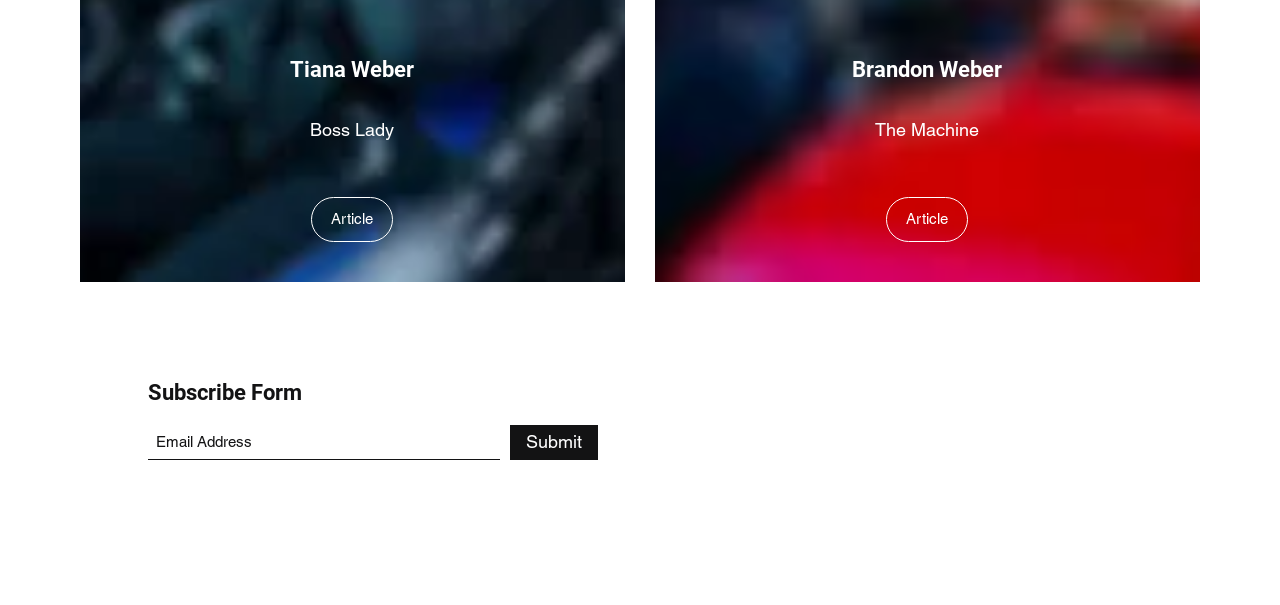Kindly respond to the following question with a single word or a brief phrase: 
What is the name of the person with the title 'Boss Lady'?

Tiana Weber